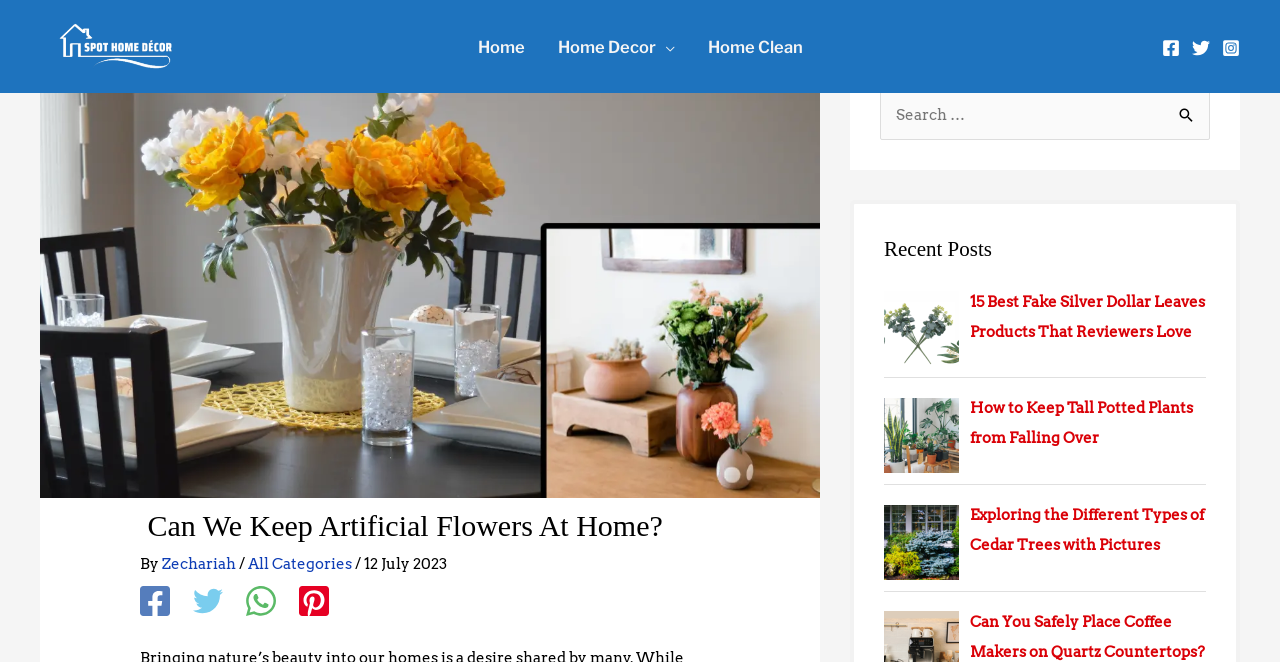Describe all significant elements and features of the webpage.

The webpage is about artificial flowers for home decor, with a focus on their convenience and everlasting beauty. At the top left, there is a link to the website's homepage, followed by a navigation menu with links to "Home", "Home Decor Menu Toggle", and "Home Clean". 

To the right of the navigation menu, there are social media links to Facebook, Twitter, and Instagram, each accompanied by an image. 

Below the navigation menu, there is a large header section that takes up most of the width of the page. It features an image of a vase with artificial flowers, a heading that reads "Can We Keep Artificial Flowers At Home?", and some metadata about the article, including the author's name, categories, and date published. 

Underneath the header section, there are social media links again, this time with smaller images. 

On the right side of the page, there is a complementary section that takes up about a third of the page's width. It contains a search bar with a button, and a heading that reads "Recent Posts". Below the heading, there are four links to recent articles, each accompanied by an image and a brief summary of the article. The articles appear to be related to home decor and gardening.